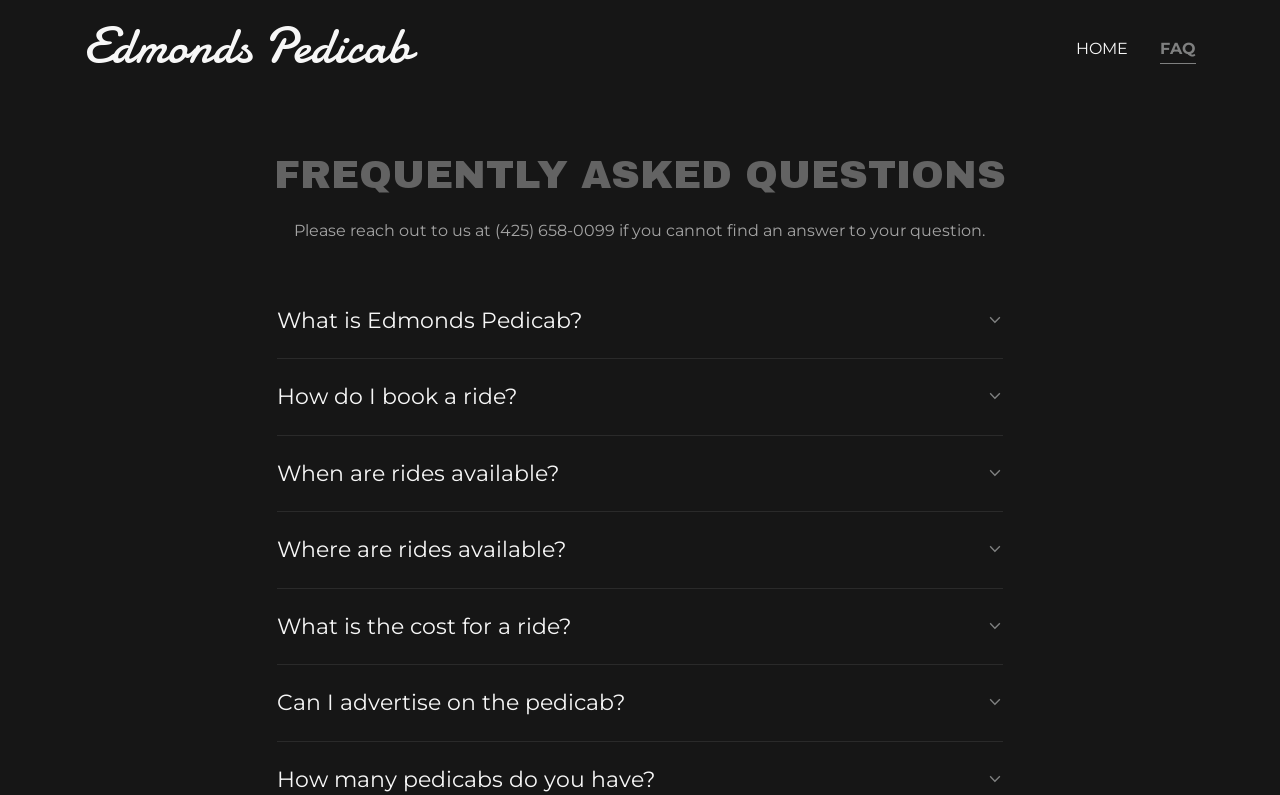Given the content of the image, can you provide a detailed answer to the question?
What are the FAQs about?

The FAQs section has multiple buttons with questions about Edmonds Pedicab, such as 'What is Edmonds Pedicab?', 'How do I book a ride?', and 'When are rides available?'. This suggests that the FAQs are about Edmonds Pedicab rides.